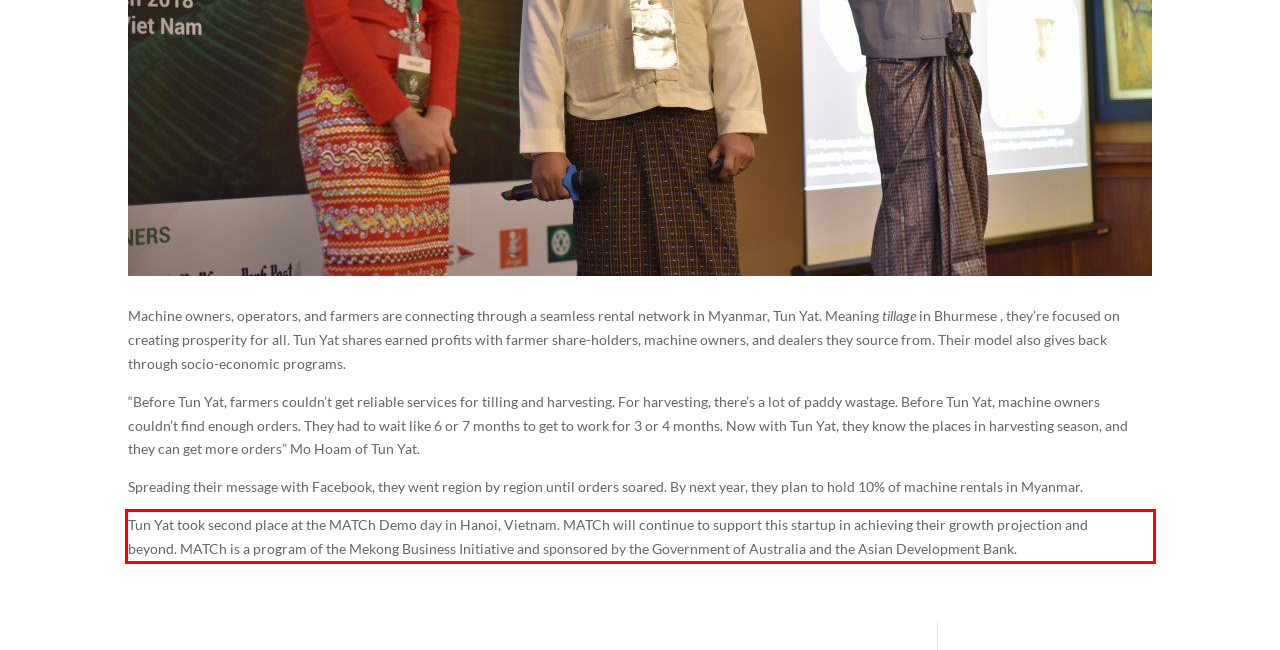You are given a screenshot showing a webpage with a red bounding box. Perform OCR to capture the text within the red bounding box.

Tun Yat took second place at the MATCh Demo day in Hanoi, Vietnam. MATCh will continue to support this startup in achieving their growth projection and beyond. MATCh is a program of the Mekong Business Initiative and sponsored by the Government of Australia and the Asian Development Bank.